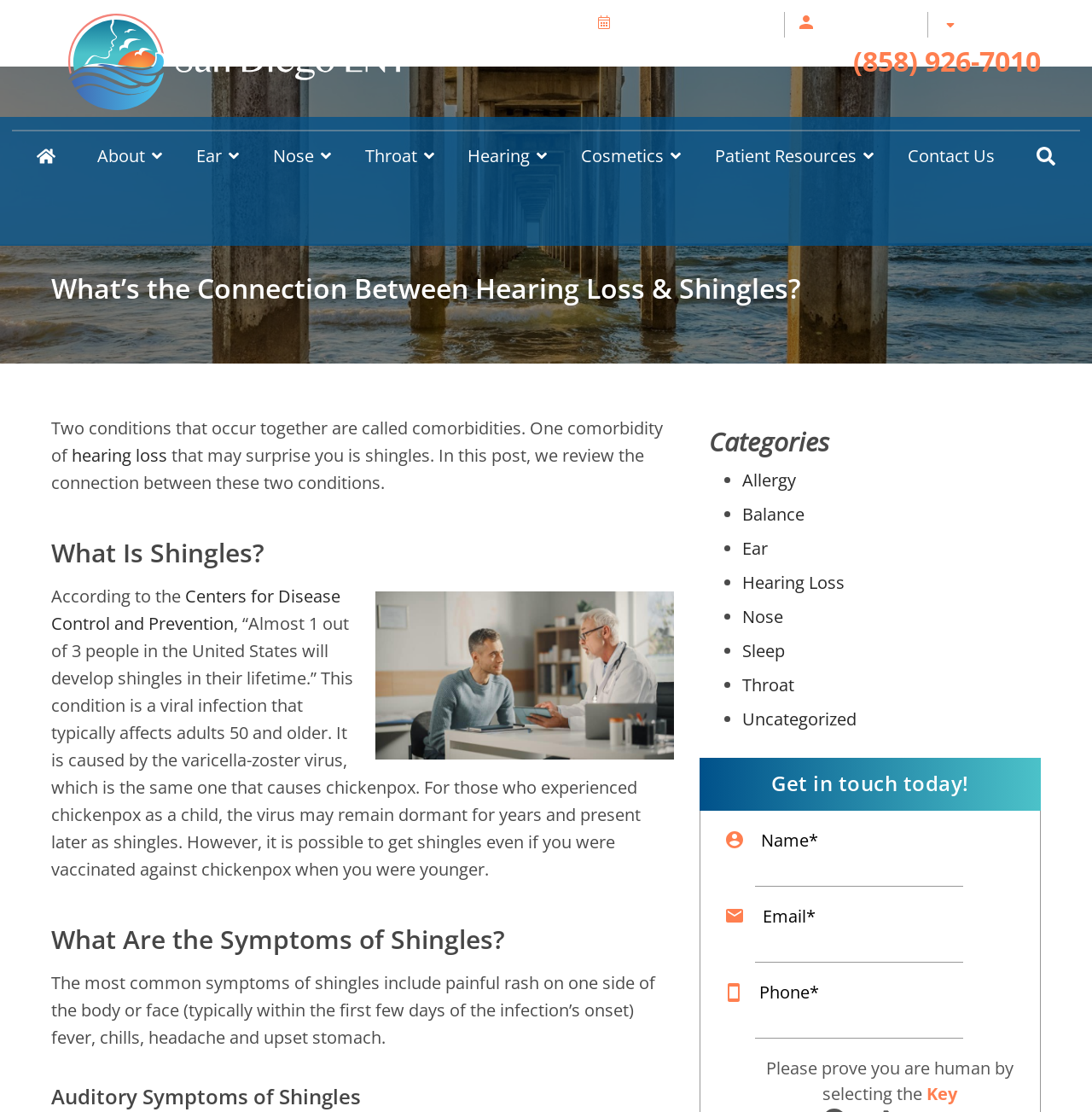What is the phone number of San Diego ENT?
Please provide a single word or phrase answer based on the image.

(858) 926-7010